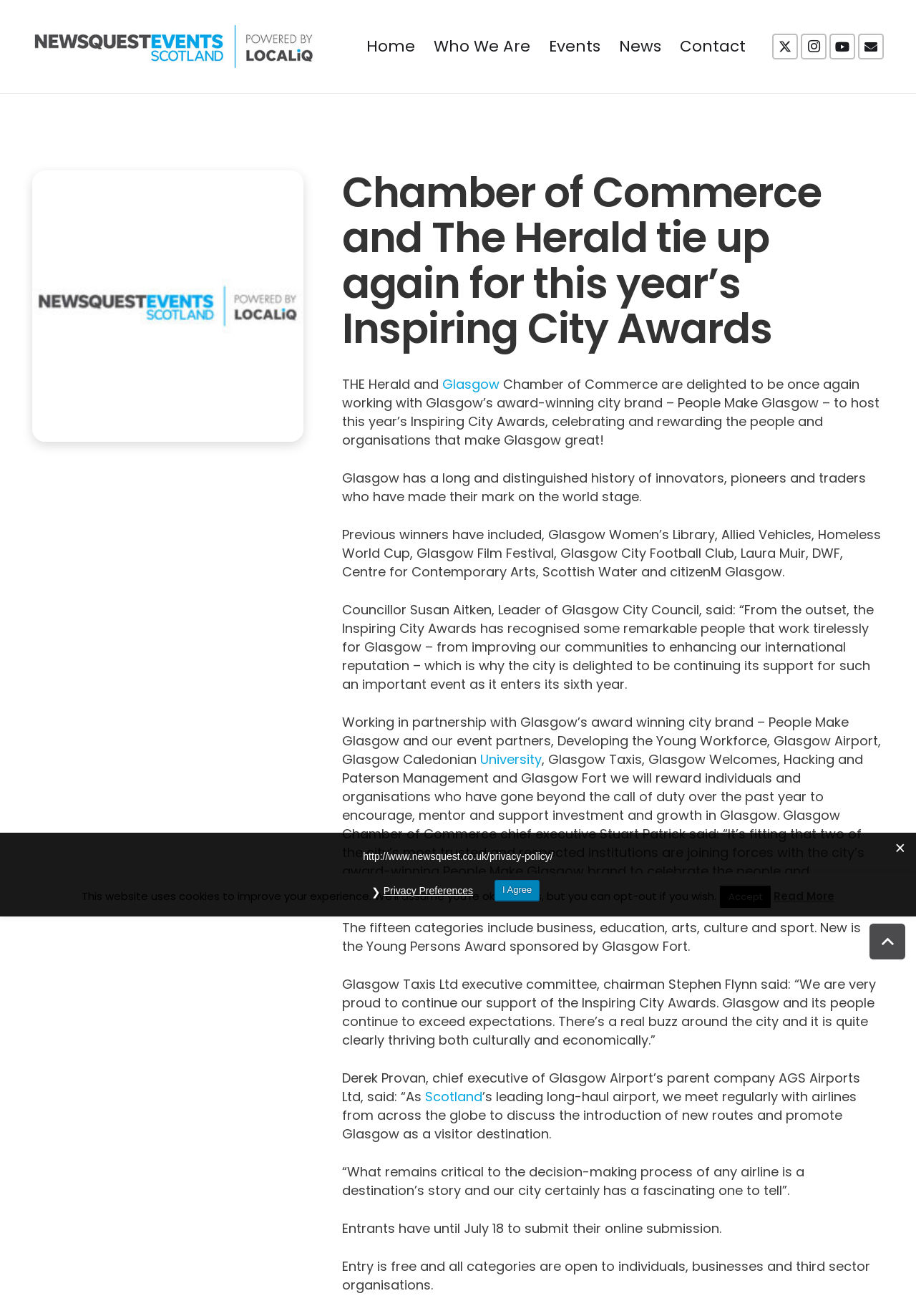Please specify the bounding box coordinates for the clickable region that will help you carry out the instruction: "View the University link".

[0.524, 0.57, 0.591, 0.584]